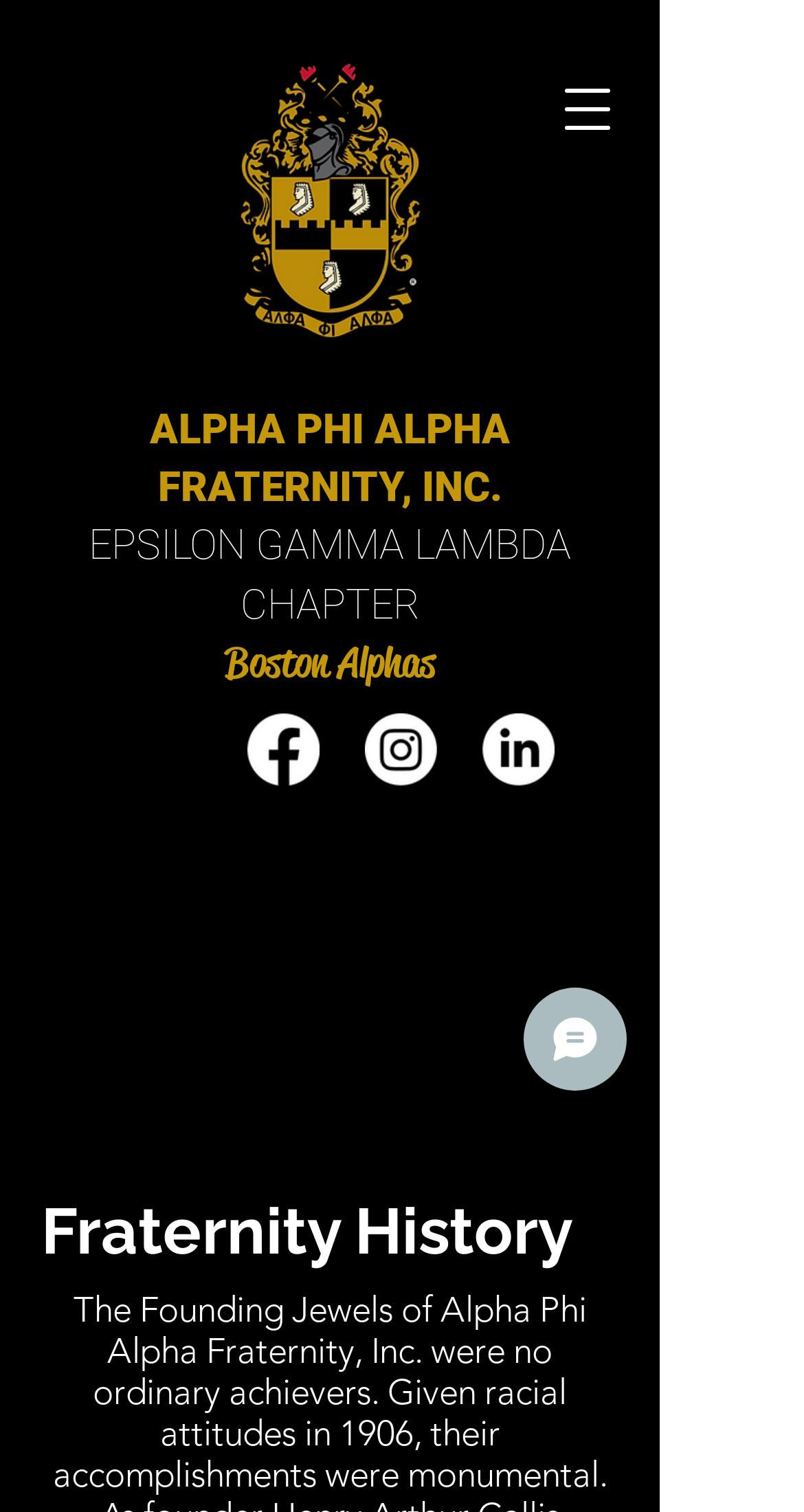Refer to the image and provide an in-depth answer to the question:
What is the main topic of the webpage?

The main topic of the webpage can be found in the heading element 'Fraternity History' which is located at the bottom of the webpage.